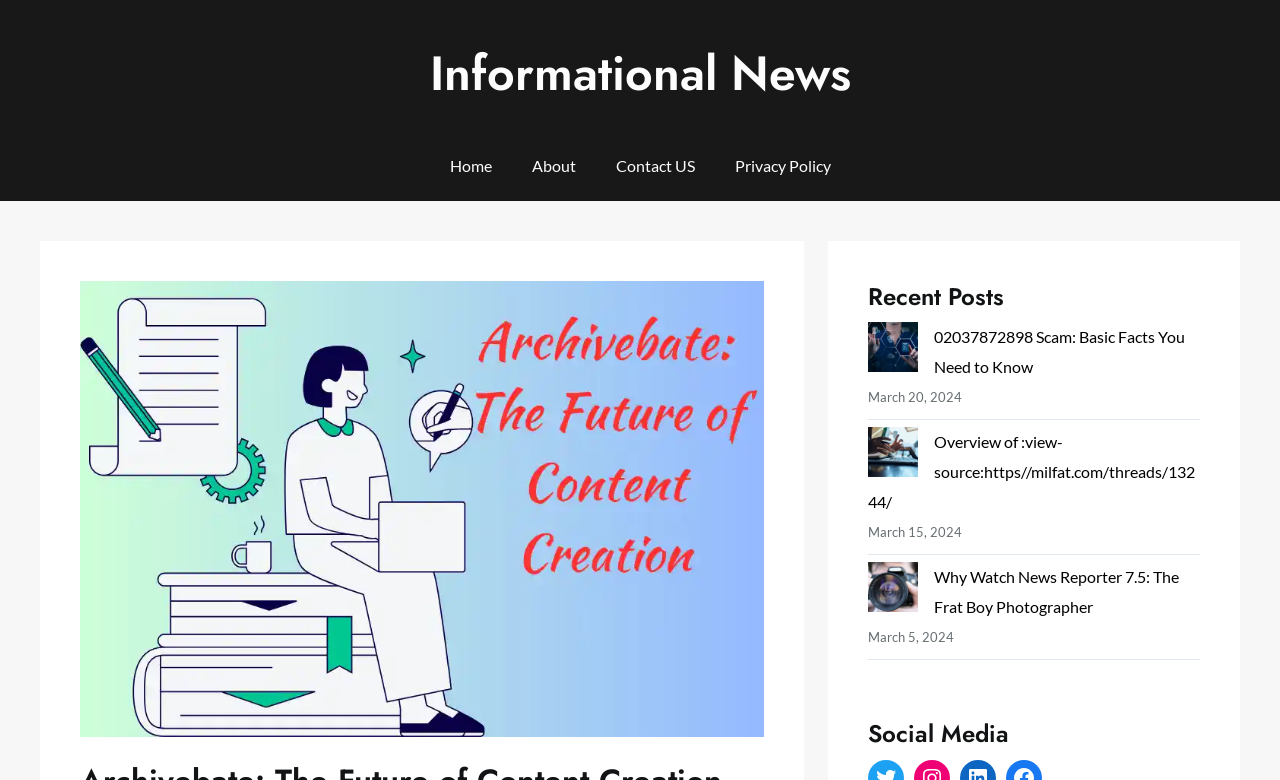What is the name of the website?
From the image, respond using a single word or phrase.

Archivebate